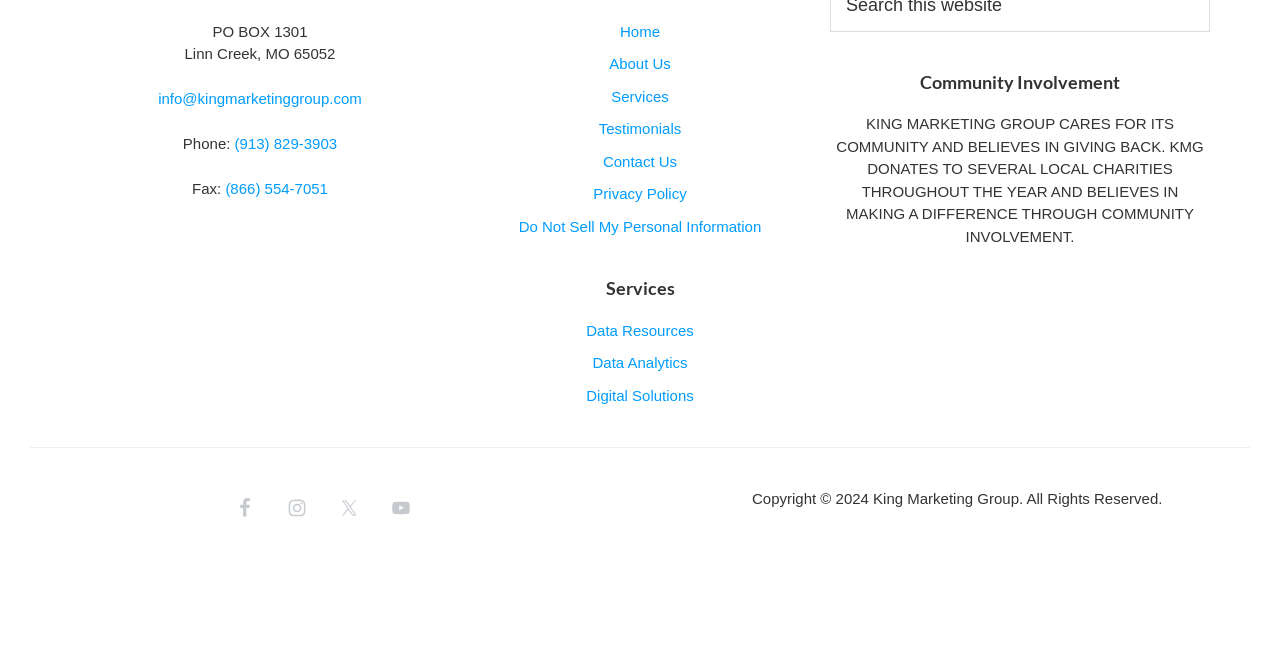What social media platforms does the company have?
Please give a detailed and elaborate answer to the question based on the image.

The social media platforms can be found at the bottom of the page, where there are links to Facebook, Instagram, Twitter, and YouTube, each with its corresponding icon.